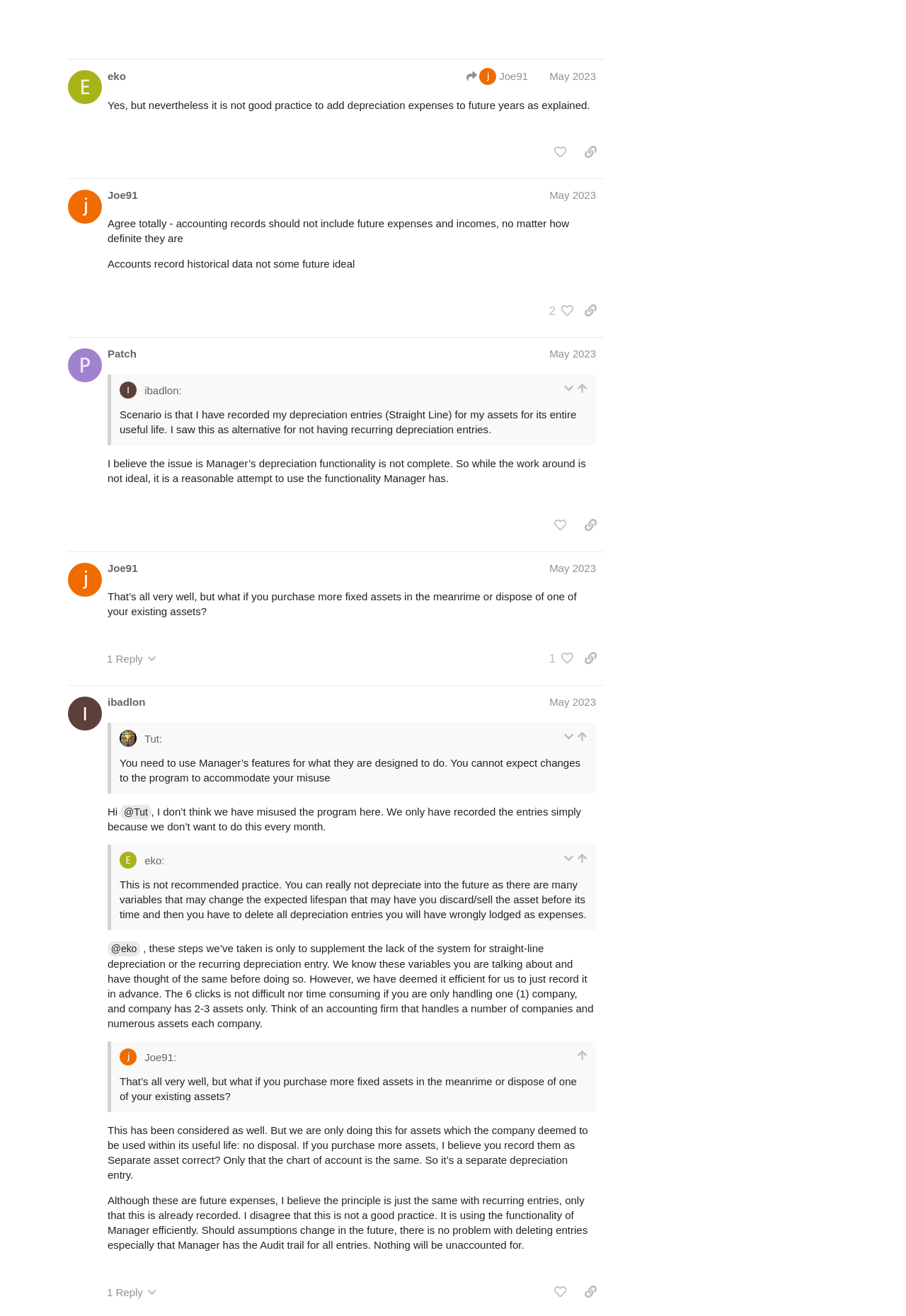How many posts are there in the current page?
Provide a one-word or short-phrase answer based on the image.

4